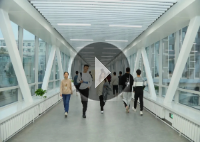Break down the image and describe every detail you can observe.

The image depicts a modern, brightly lit indoor corridor, characterized by sleek white architecture and large glass windows that allow ample natural light to flood the space. In the foreground, people can be seen walking through the hallway, emphasizing a lively atmosphere. The corridor is lined with greenery, adding a touch of nature to the contemporary design. Central to the image is a circular video play button, highlighting that this location may be featured in a video presentation or tour. This setting suggests a space that encourages movement and interaction, possibly within an educational or commercial complex, steeped in modern aesthetics.